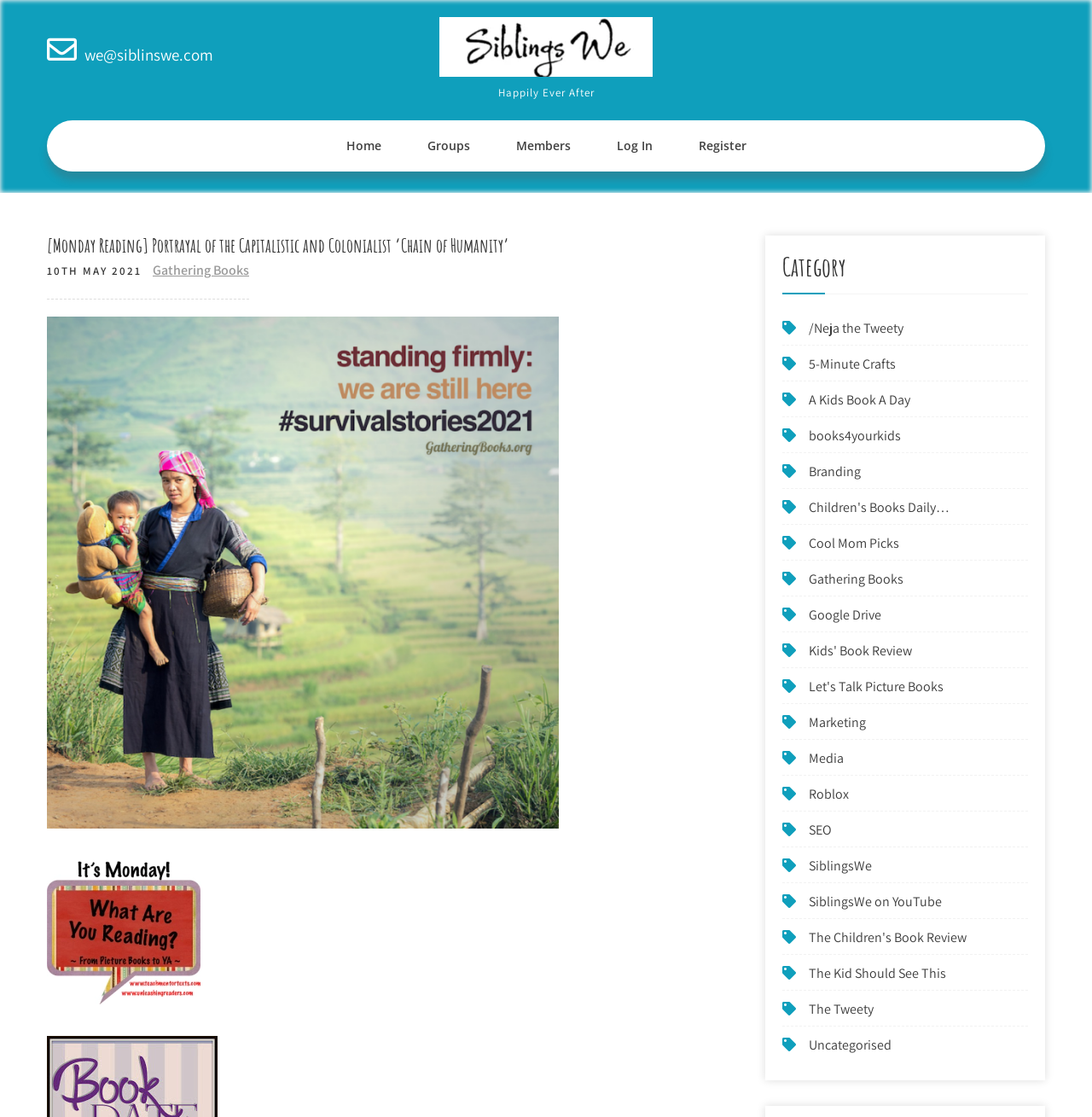Show the bounding box coordinates of the element that should be clicked to complete the task: "Check the 'IMWAYR' image".

[0.043, 0.77, 0.184, 0.899]